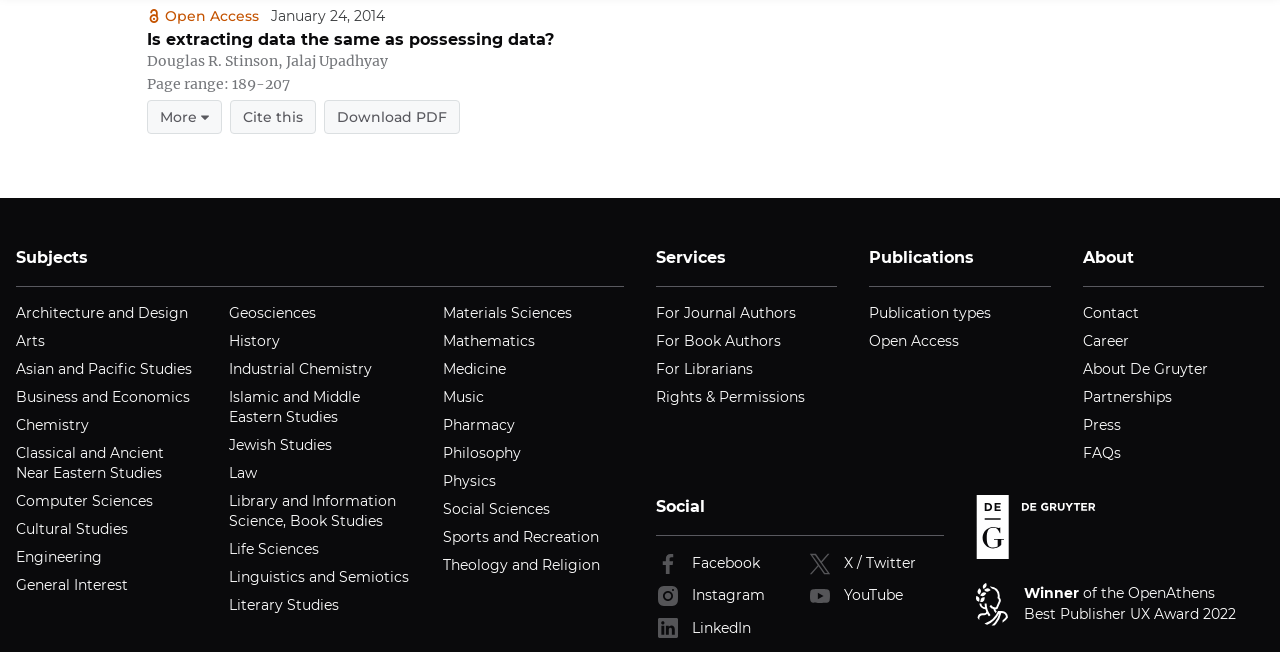Identify the coordinates of the bounding box for the element that must be clicked to accomplish the instruction: "Click on the 'Is extracting data the same as possessing data?' link".

[0.115, 0.043, 0.433, 0.08]